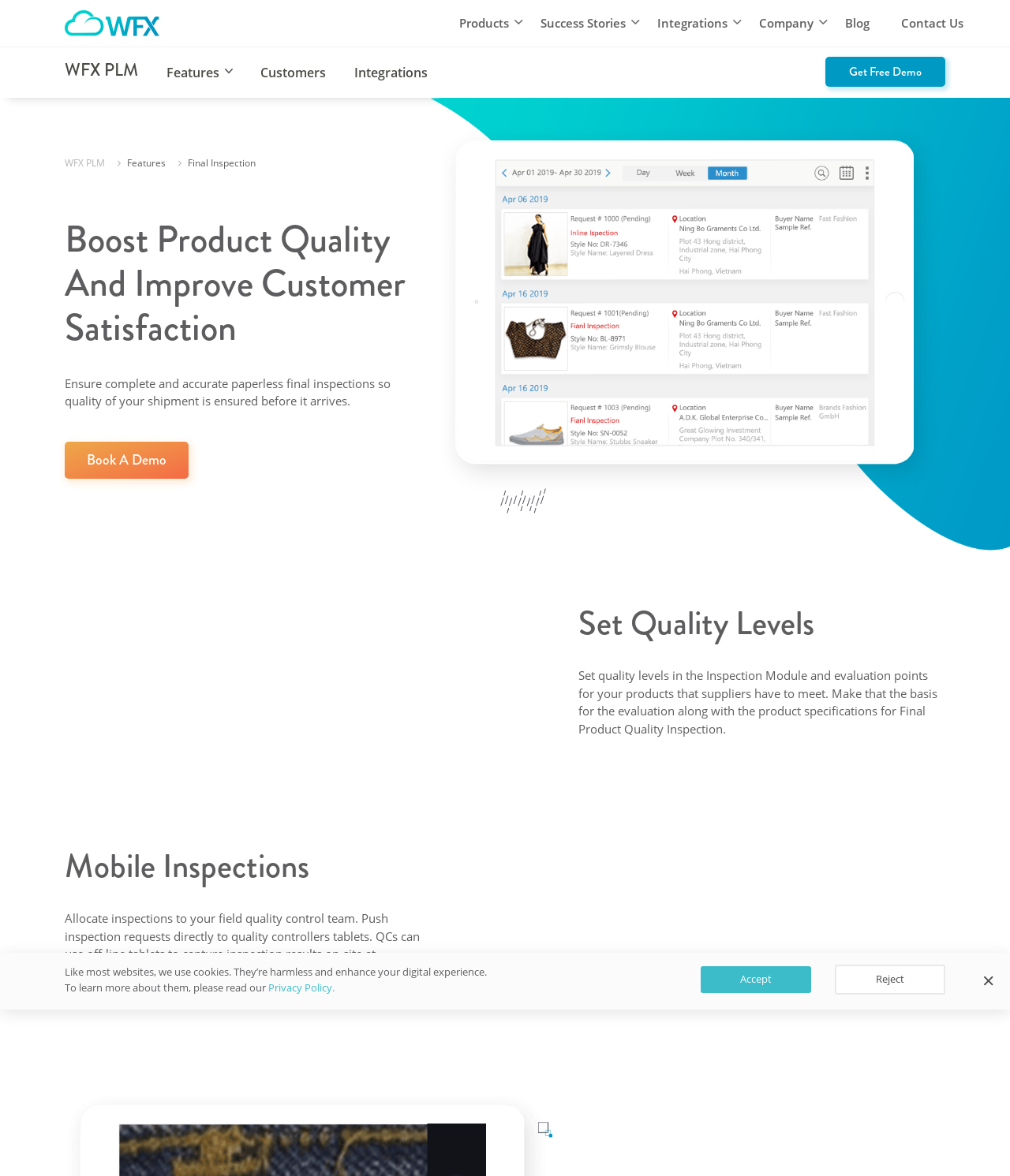What is the purpose of the 'Get Free Demo' button? Look at the image and give a one-word or short phrase answer.

To try WFX PLM